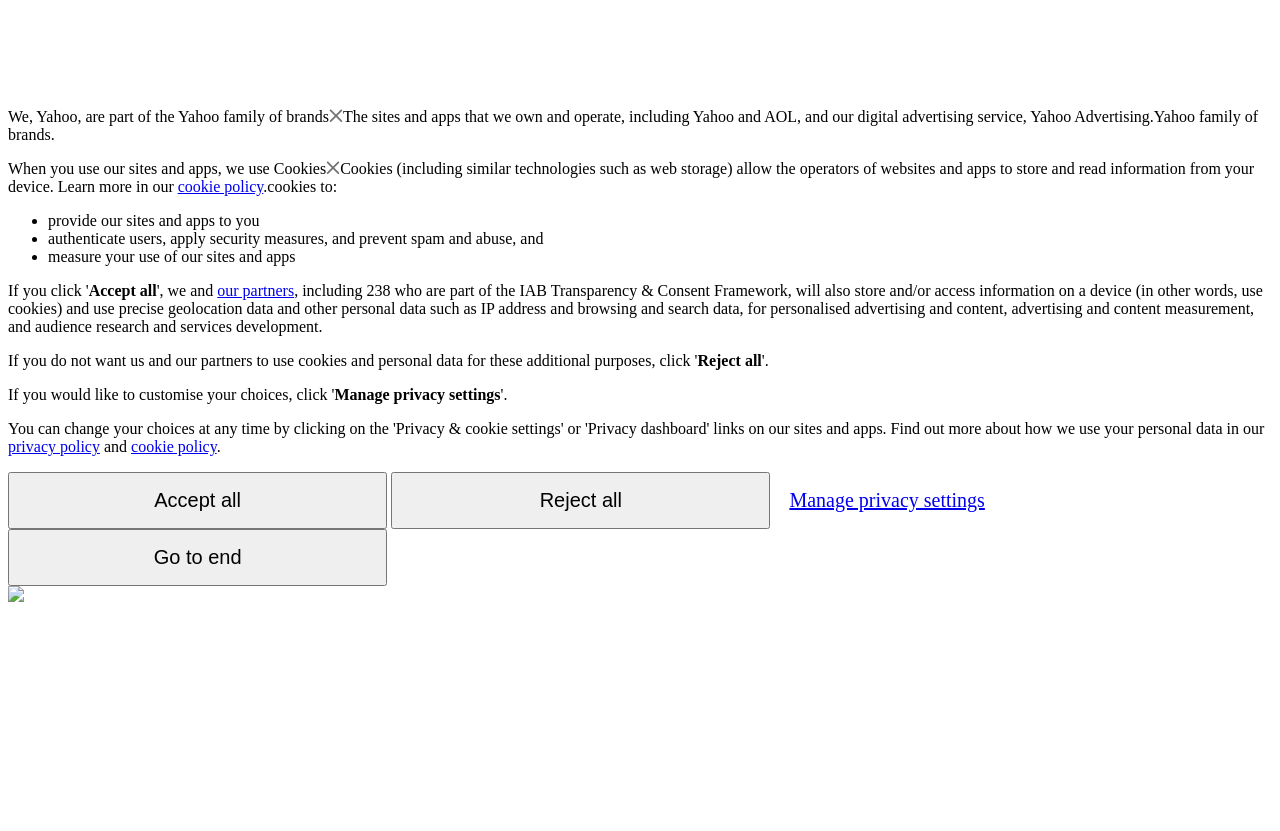What is the relationship between Yahoo and AOL?
Provide a well-explained and detailed answer to the question.

The webpage states that 'The sites and apps that we own and operate, including Yahoo and AOL...' which implies that Yahoo and AOL are owned and operated by the same entity.